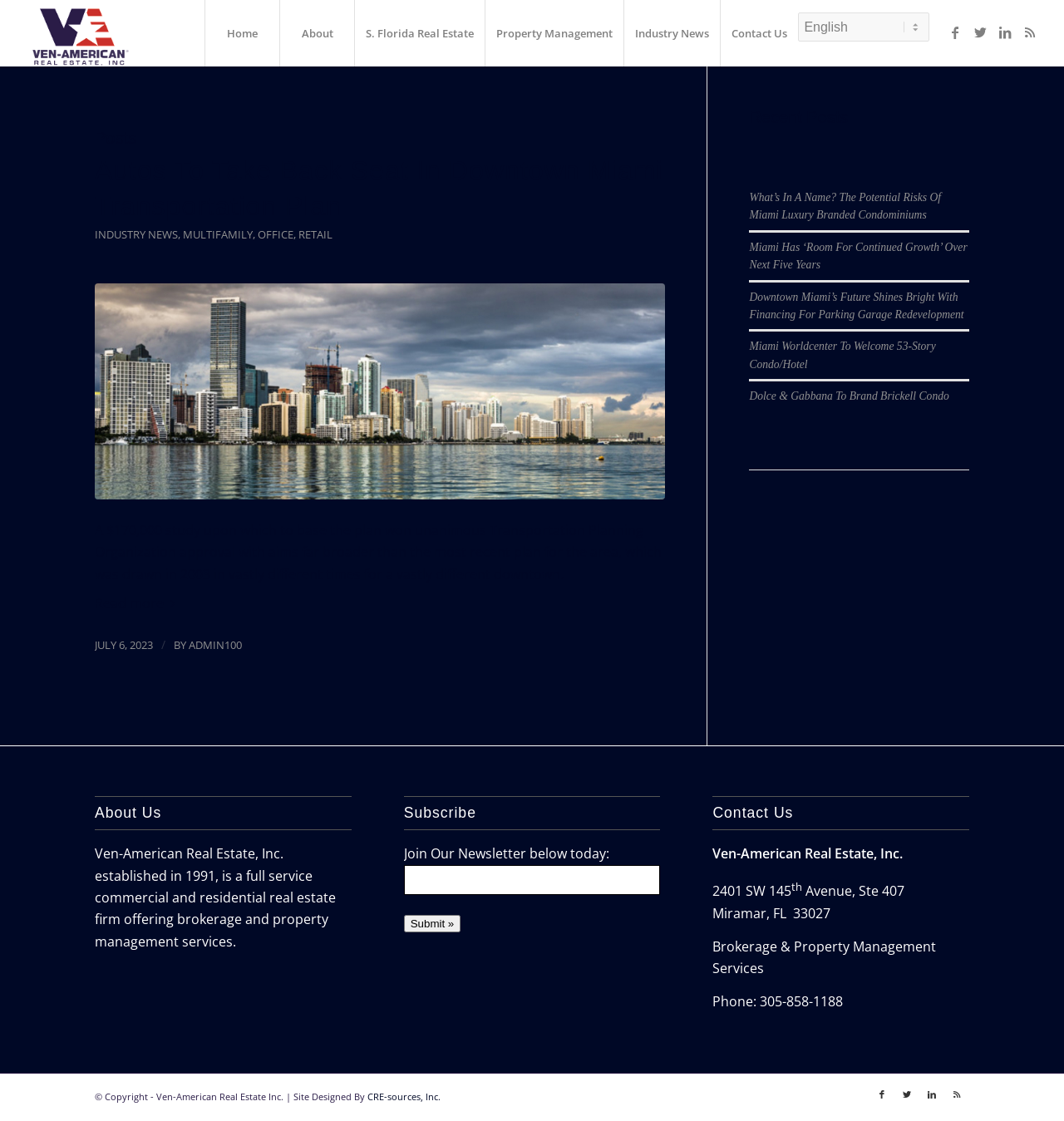Using the details in the image, give a detailed response to the question below:
How many social media links are there?

There are four social media links at the top right corner of the webpage, which are links to Facebook, Twitter, LinkedIn, and Rss, and also at the bottom of the webpage.